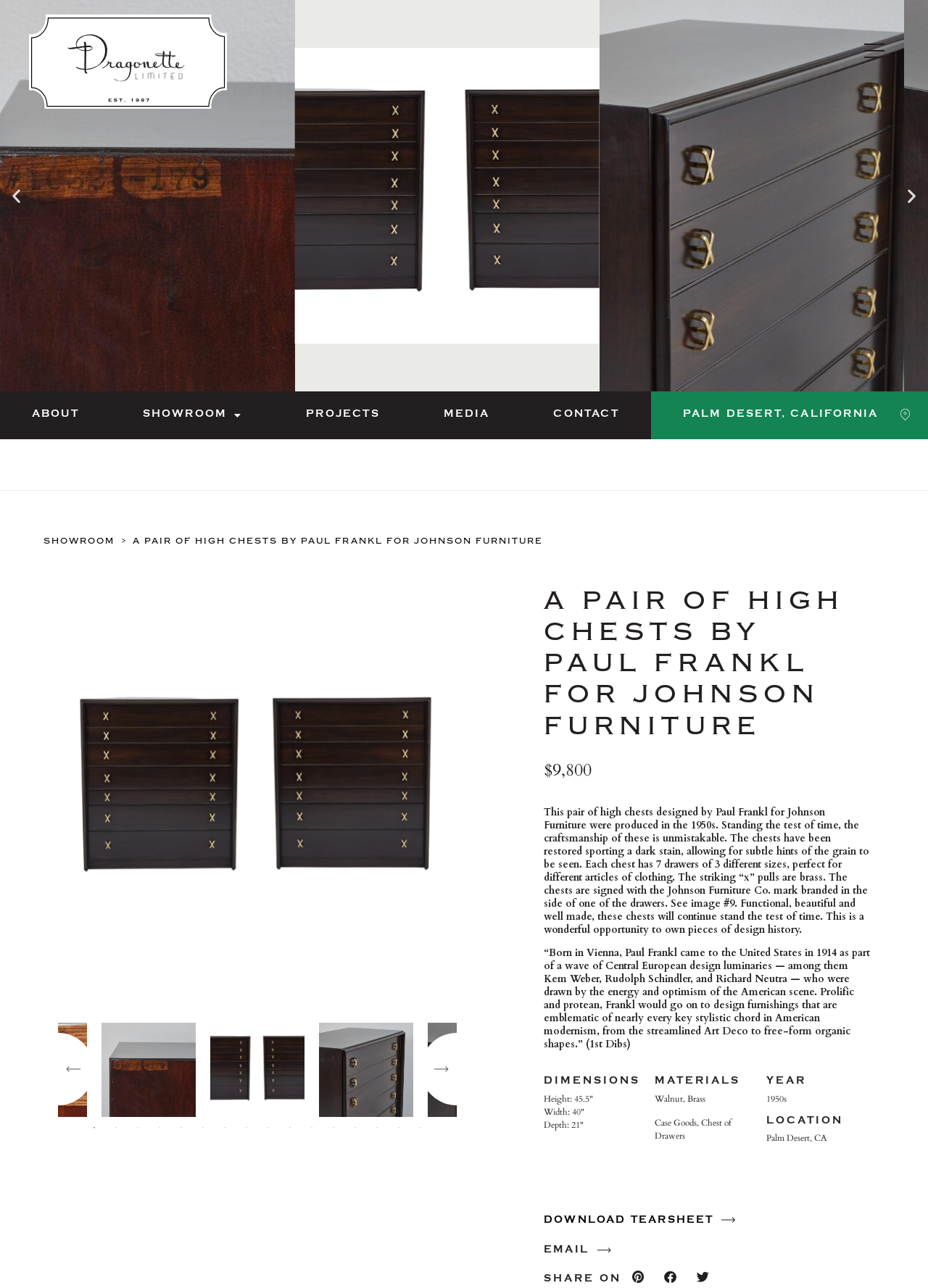Please identify the bounding box coordinates of the element on the webpage that should be clicked to follow this instruction: "Book online". The bounding box coordinates should be given as four float numbers between 0 and 1, formatted as [left, top, right, bottom].

None